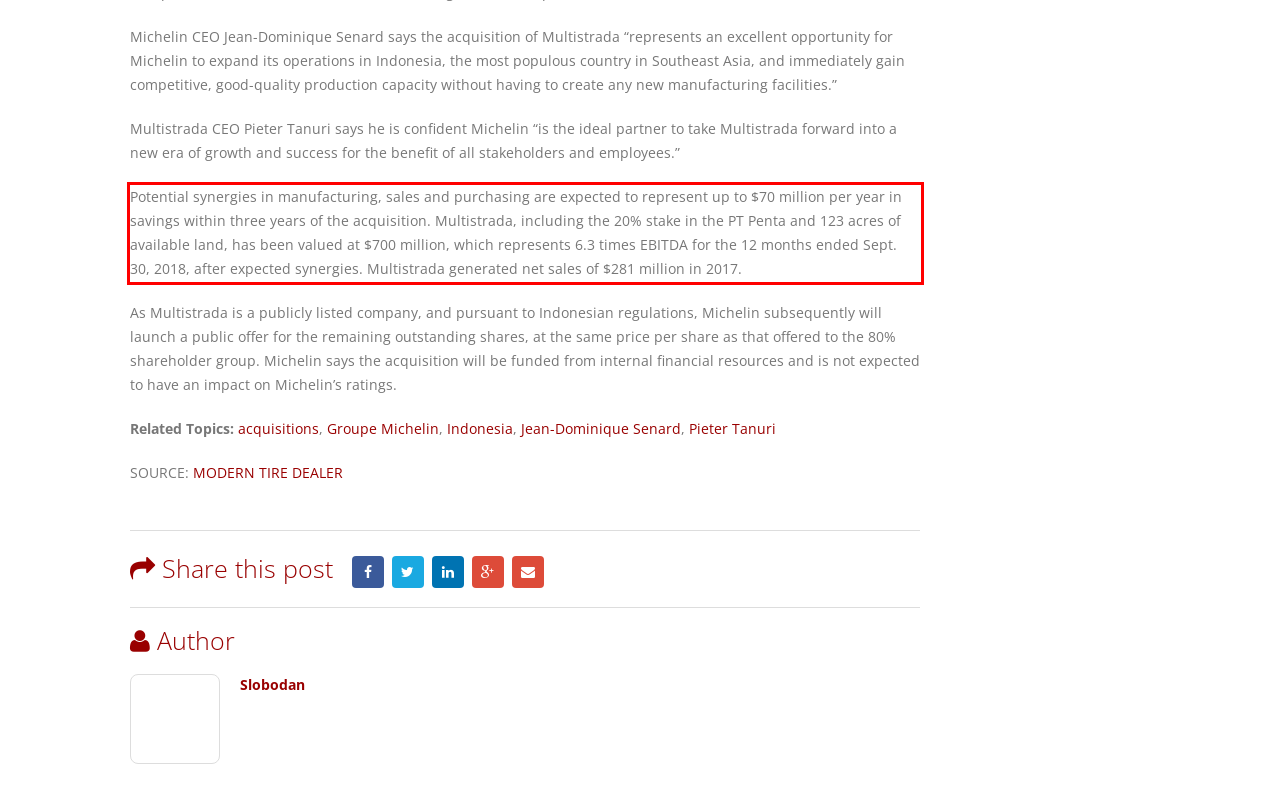In the screenshot of the webpage, find the red bounding box and perform OCR to obtain the text content restricted within this red bounding box.

Potential synergies in manufacturing, sales and purchasing are expected to represent up to $70 million per year in savings within three years of the acquisition. Multistrada, including the 20% stake in the PT Penta and 123 acres of available land, has been valued at $700 million, which represents 6.3 times EBITDA for the 12 months ended Sept. 30, 2018, after expected synergies. Multistrada generated net sales of $281 million in 2017.